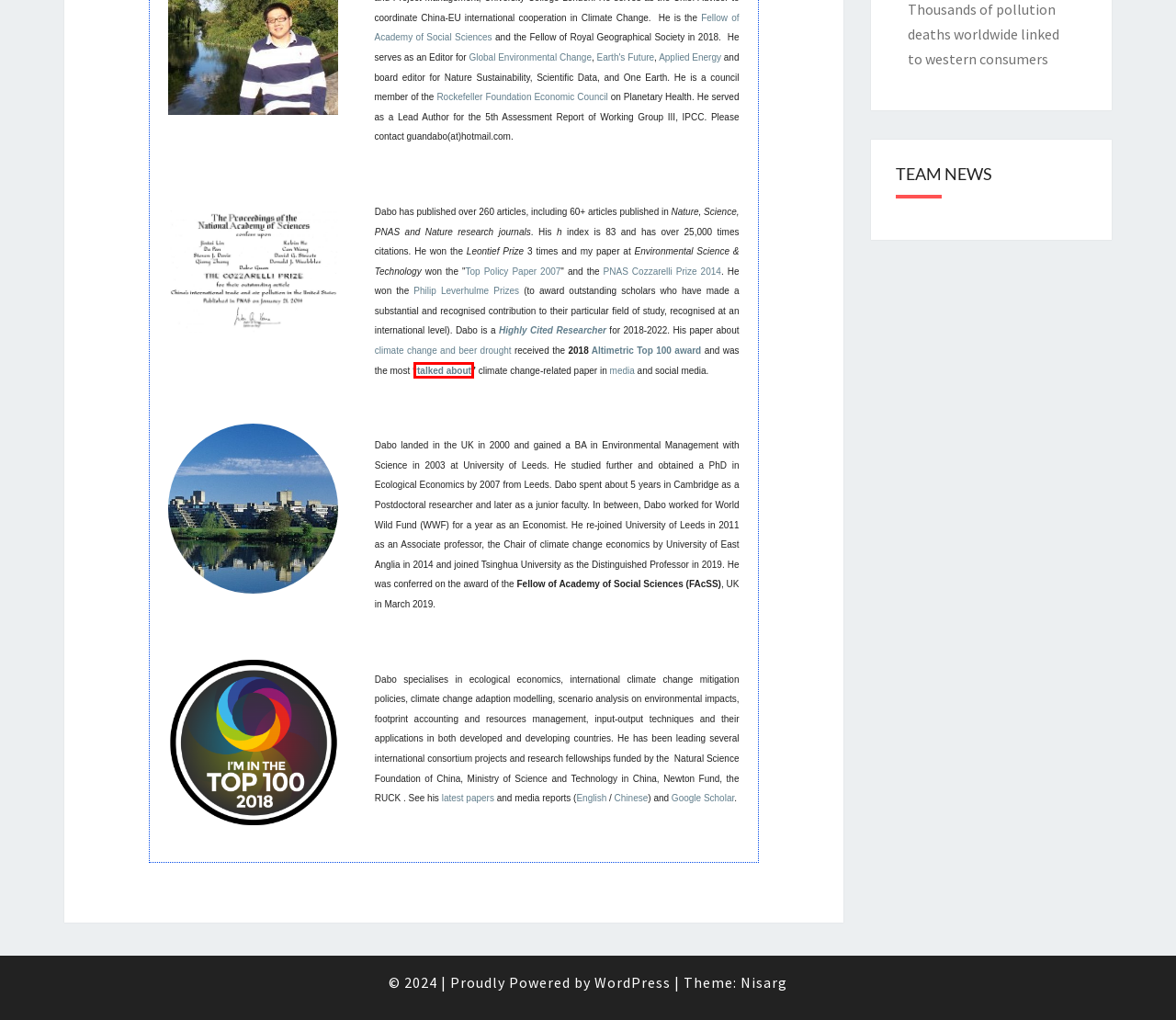Examine the screenshot of a webpage with a red bounding box around a specific UI element. Identify which webpage description best matches the new webpage that appears after clicking the element in the red bounding box. Here are the candidates:
A. Publications – Project 1
B. Analysis: The climate papers most featured in the media in 2018 - Carbon Brief
C. Altmetric – Top 100 articles – 2018
D. Thousands of pollution deaths worldwide linked to western consumers – Project 1
E. University of Leeds
F. Climate change is about to make your beer more expensive
G. Highly Cited Researchers - Clarivate
H. Nisarg – WordPress theme | WordPress.org

B